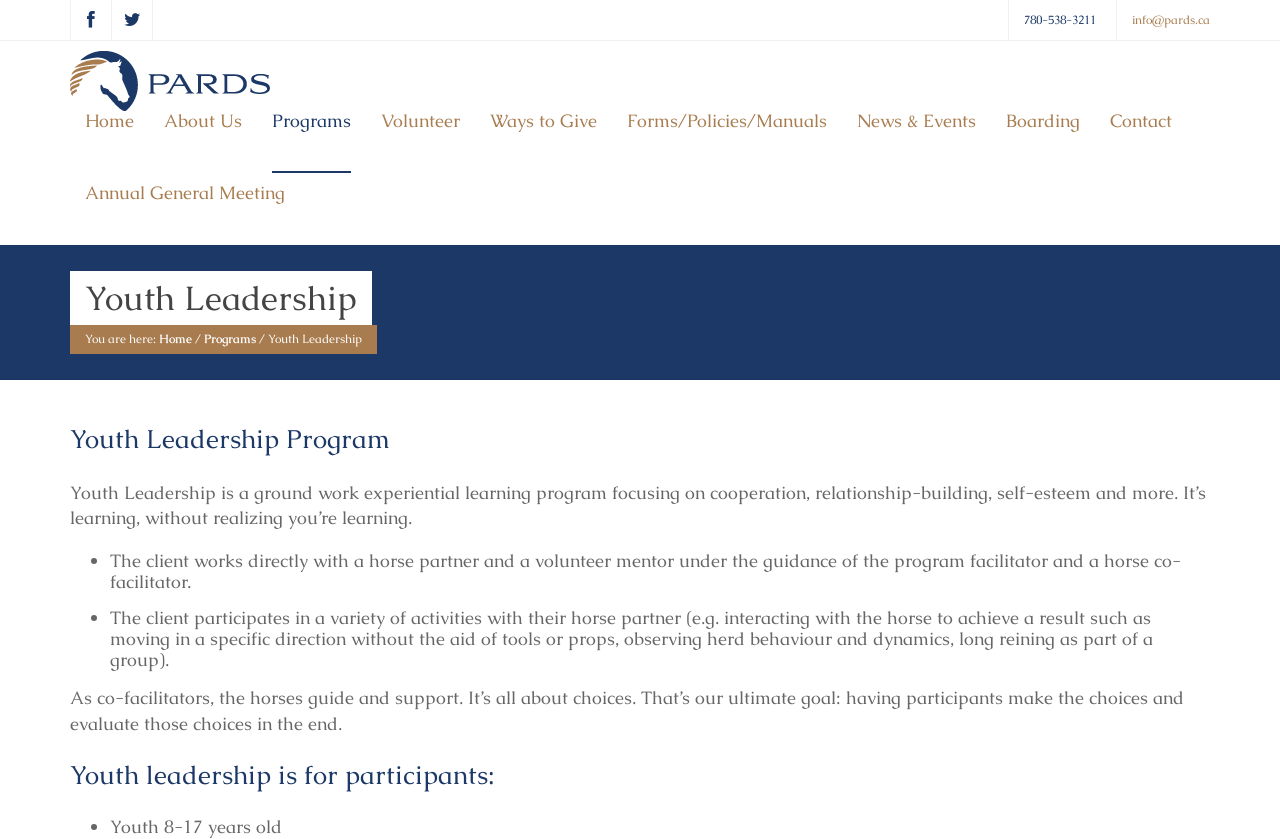Determine the bounding box coordinates of the element's region needed to click to follow the instruction: "Click the Facebook link". Provide these coordinates as four float numbers between 0 and 1, formatted as [left, top, right, bottom].

[0.055, 0.0, 0.087, 0.048]